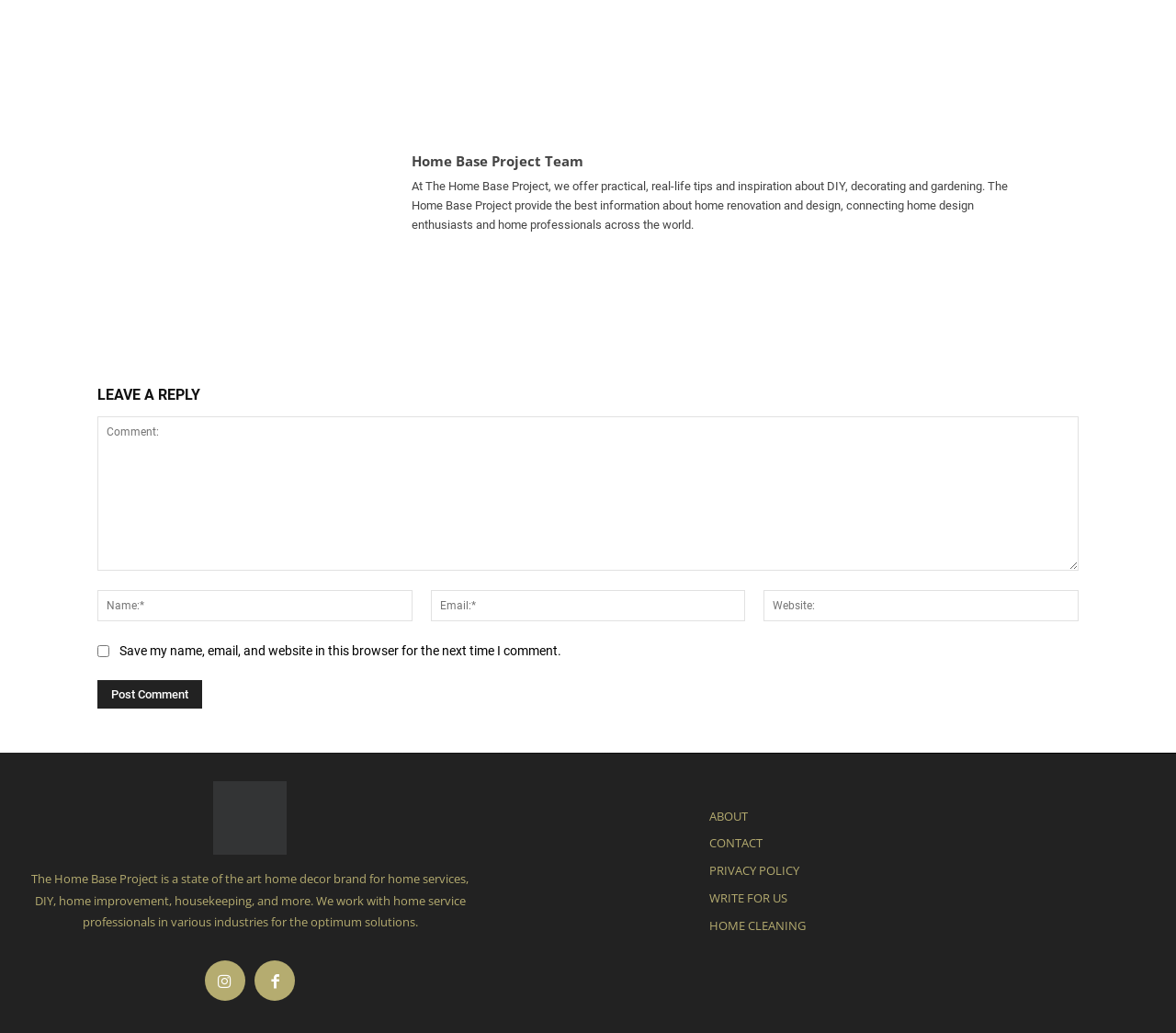How many social media links are present at the bottom of the webpage?
Look at the image and answer the question using a single word or phrase.

2